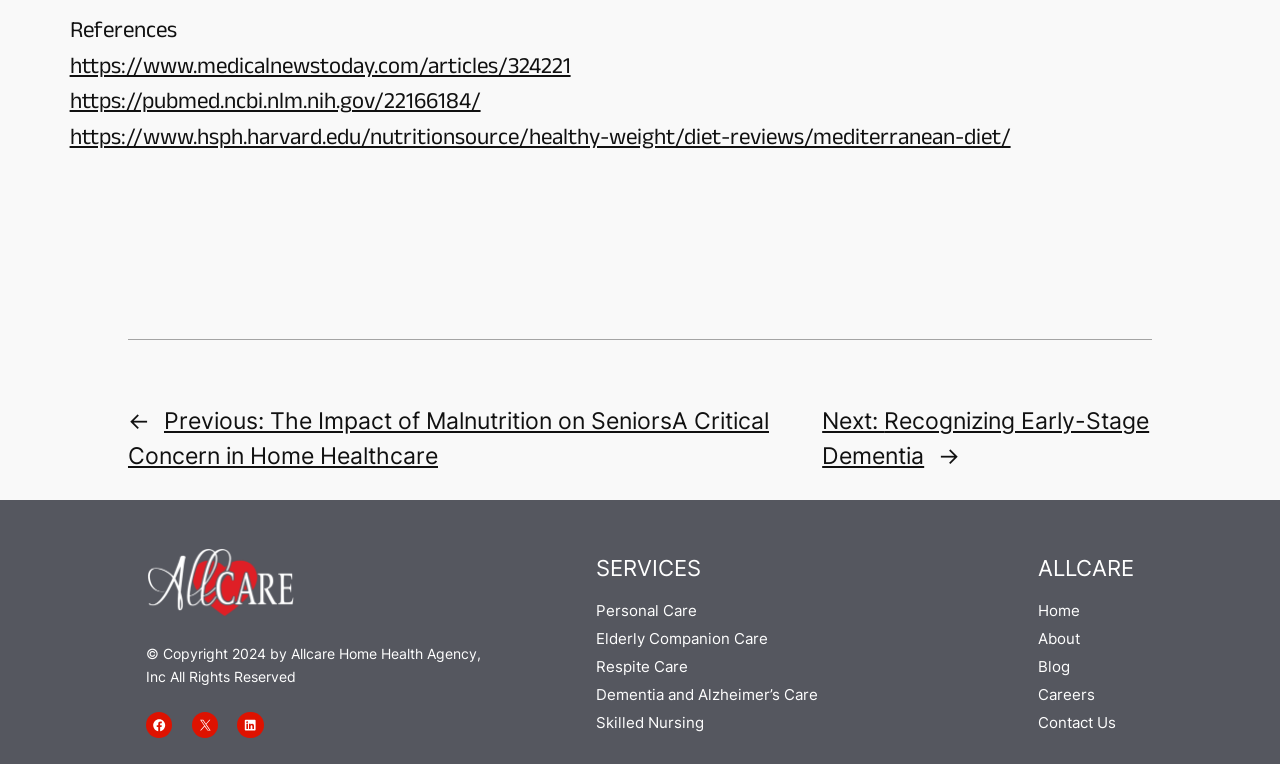Find the bounding box coordinates of the area that needs to be clicked in order to achieve the following instruction: "Contact us". The coordinates should be specified as four float numbers between 0 and 1, i.e., [left, top, right, bottom].

[0.811, 0.938, 0.872, 0.954]